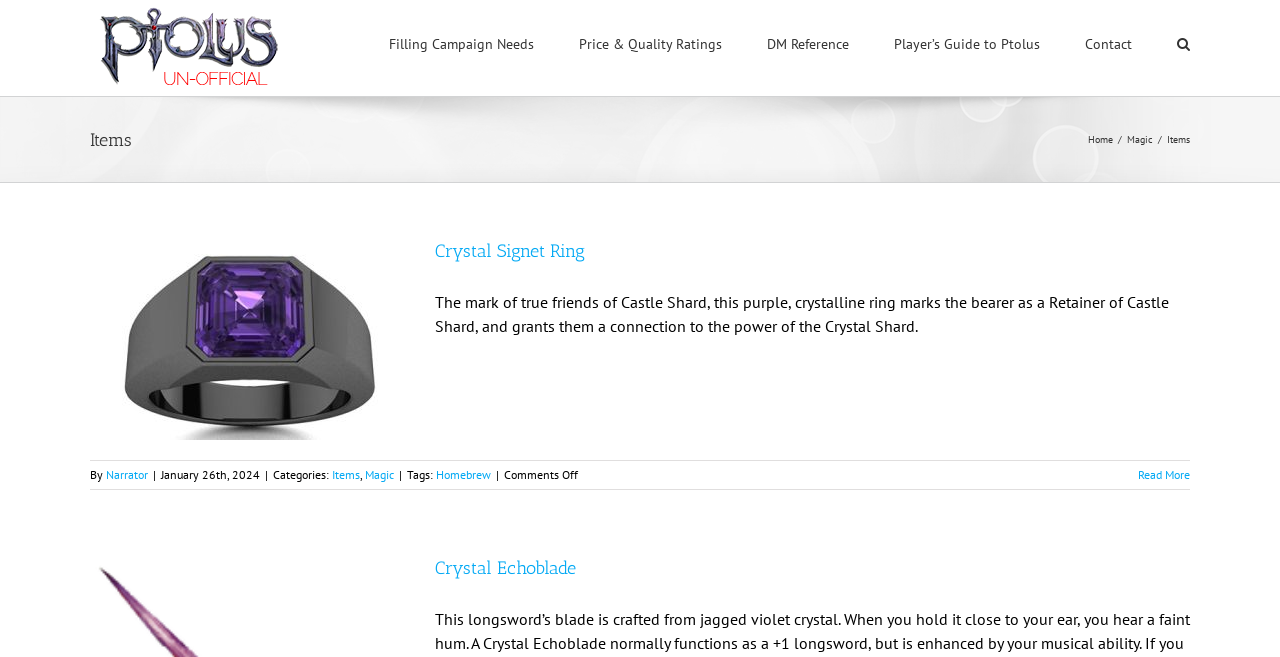What is the date of the Crystal Signet Ring article?
Based on the image, answer the question with as much detail as possible.

I found this information by looking at the date listed below the Crystal Signet Ring article, which is January 26th, 2024.